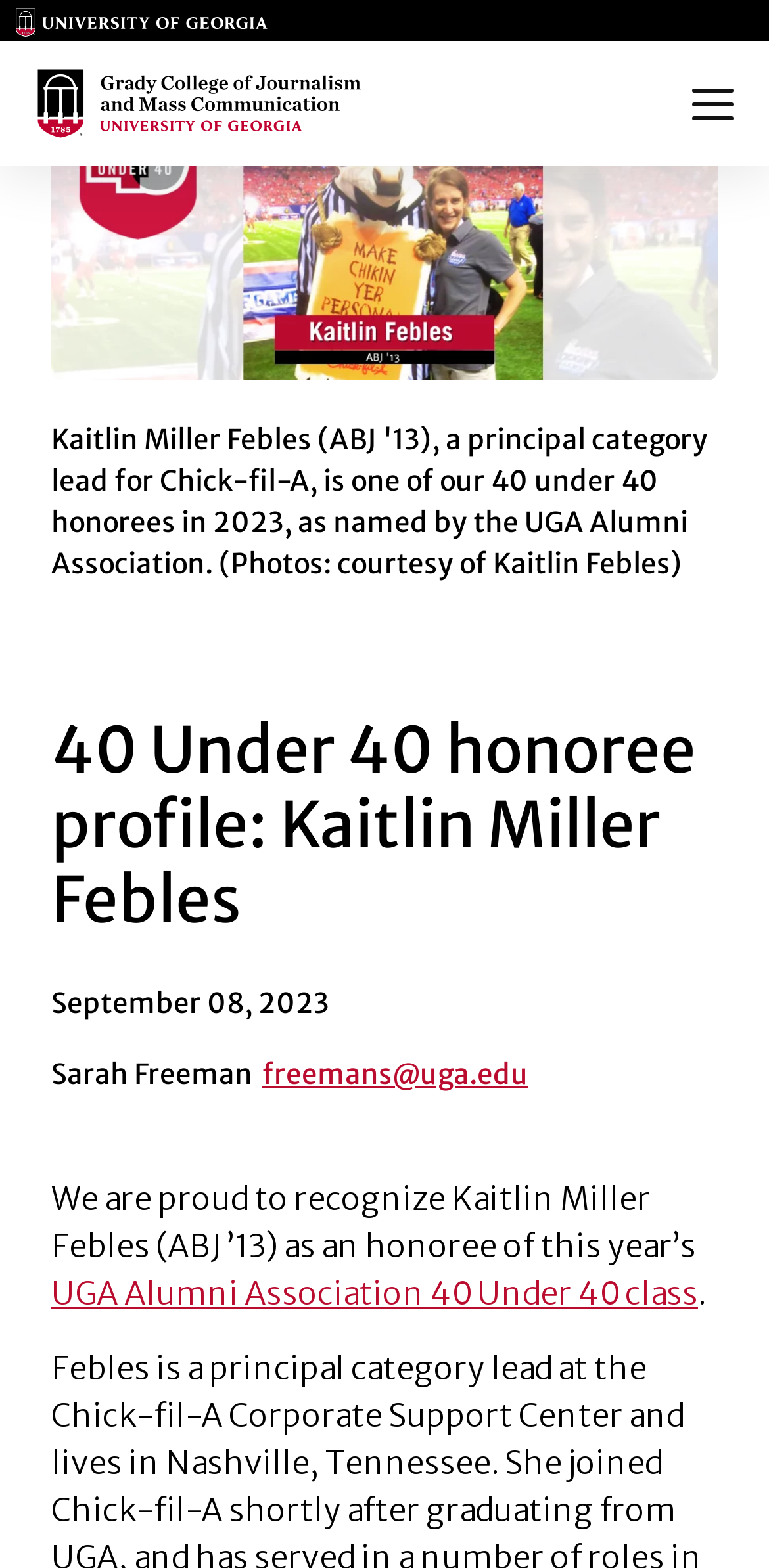Describe all the key features of the webpage in detail.

The webpage is a profile page for Kaitlin Miller Febles, a 40 Under 40 honoree. At the top left corner, there are two identical links to the main logo. On the top right corner, there is a button labeled "Menu" that has a popup menu when clicked. 

Below the menu button, there is a large image of Kaitlin Febles on the football field with the Chick fil A cow, taking up most of the width of the page. 

Above the image, there is a heading that reads "40 Under 40 honoree profile: Kaitlin Miller Febles". Below the image, there is a paragraph of text that starts with "We are proud to recognize Kaitlin Miller Febles (ABJ ’13) as an honoree of this year’s" and continues with a link to the "UGA Alumni Association 40 Under 40 class". 

To the right of the image, there is a section with the date "September 08, 2023", the author's name "Sarah Freeman", and an email link "freemans@uga.edu".